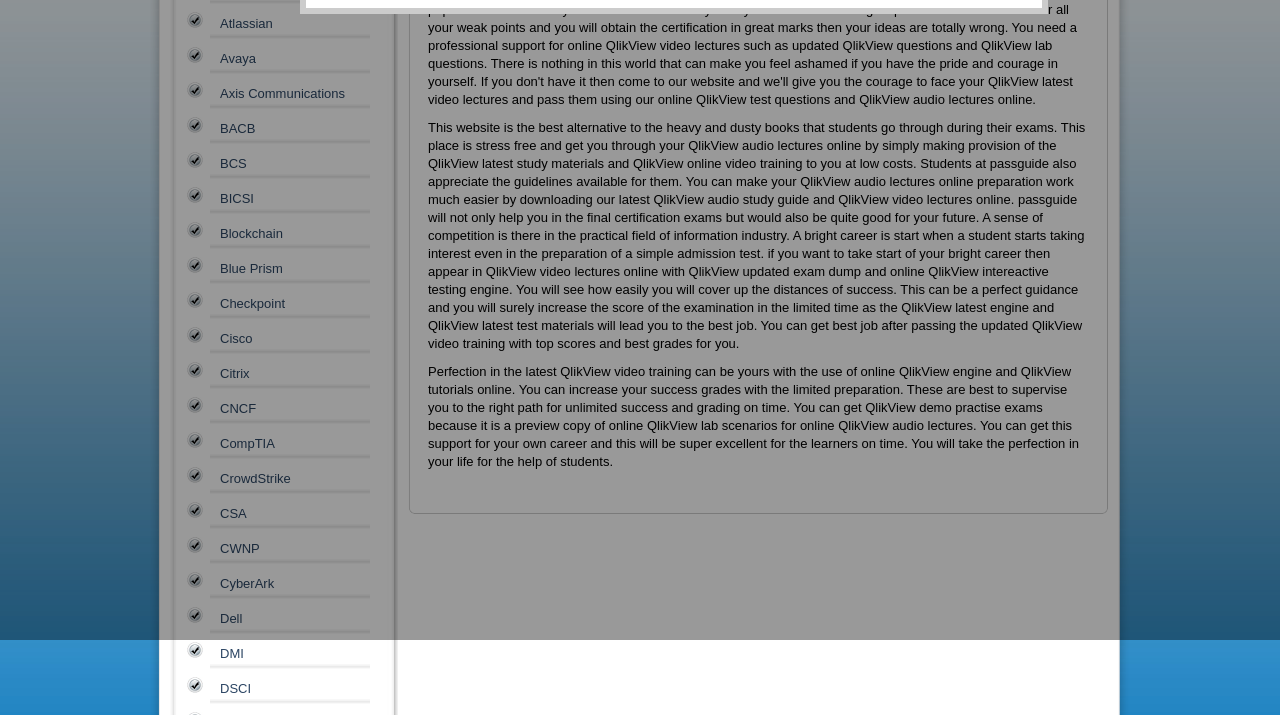Provide the bounding box coordinates of the HTML element described as: "Parent Resources". The bounding box coordinates should be four float numbers between 0 and 1, i.e., [left, top, right, bottom].

None